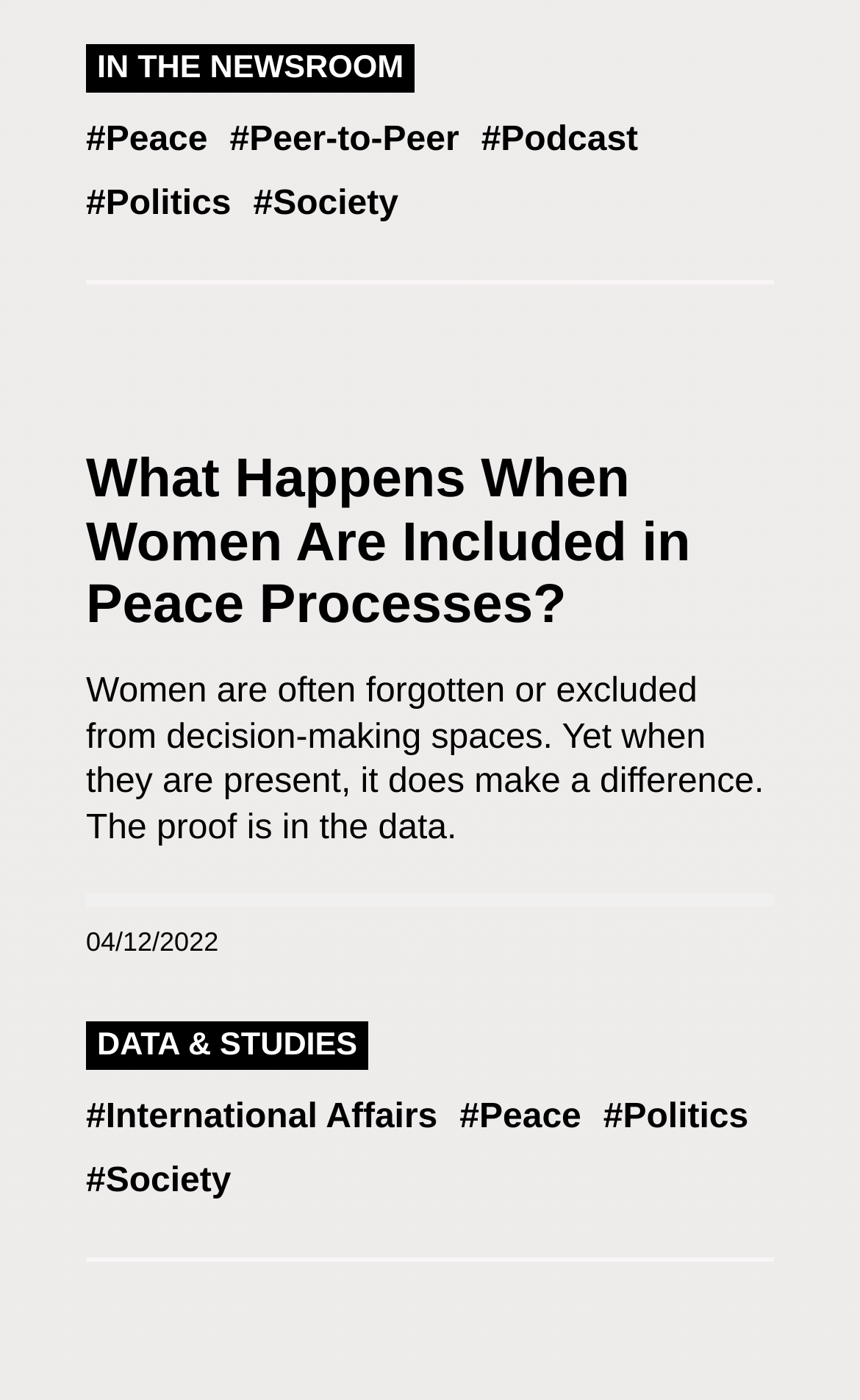Could you provide the bounding box coordinates for the portion of the screen to click to complete this instruction: "Learn about peace"?

[0.1, 0.087, 0.241, 0.114]